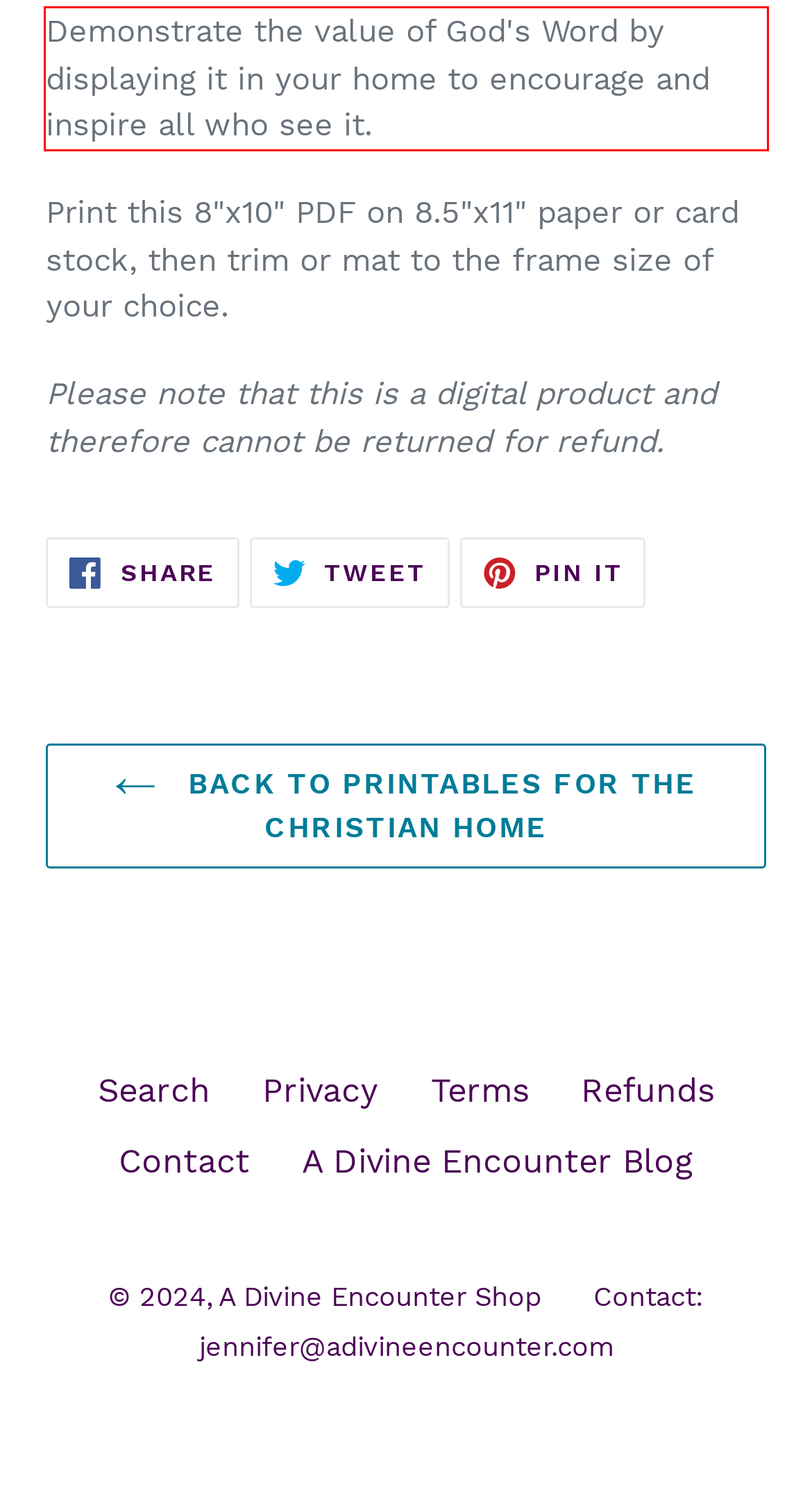Examine the webpage screenshot and use OCR to recognize and output the text within the red bounding box.

Demonstrate the value of God's Word by displaying it in your home to encourage and inspire all who see it.